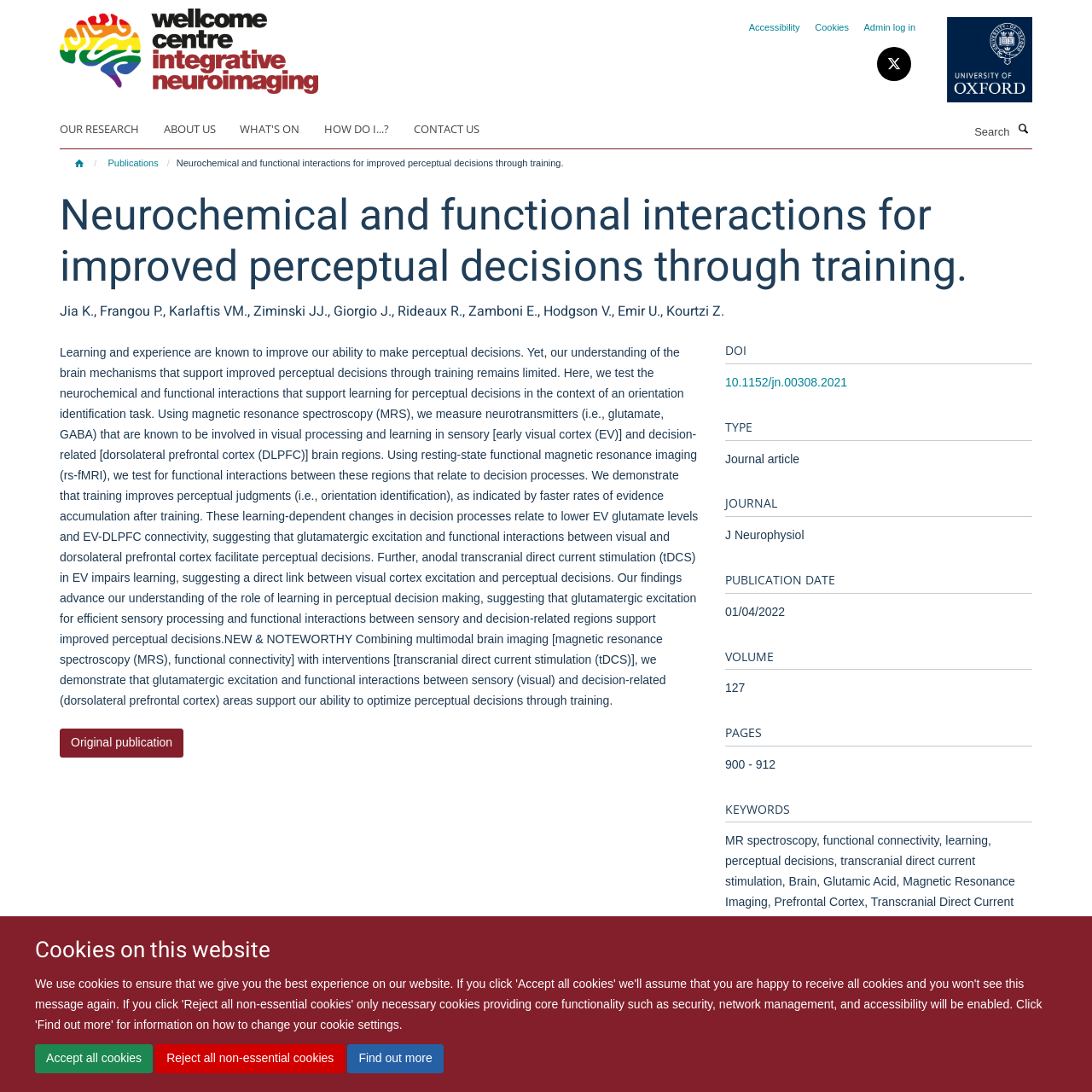Please find the bounding box coordinates of the element that you should click to achieve the following instruction: "Learn about the research". The coordinates should be presented as four float numbers between 0 and 1: [left, top, right, bottom].

[0.055, 0.106, 0.147, 0.13]